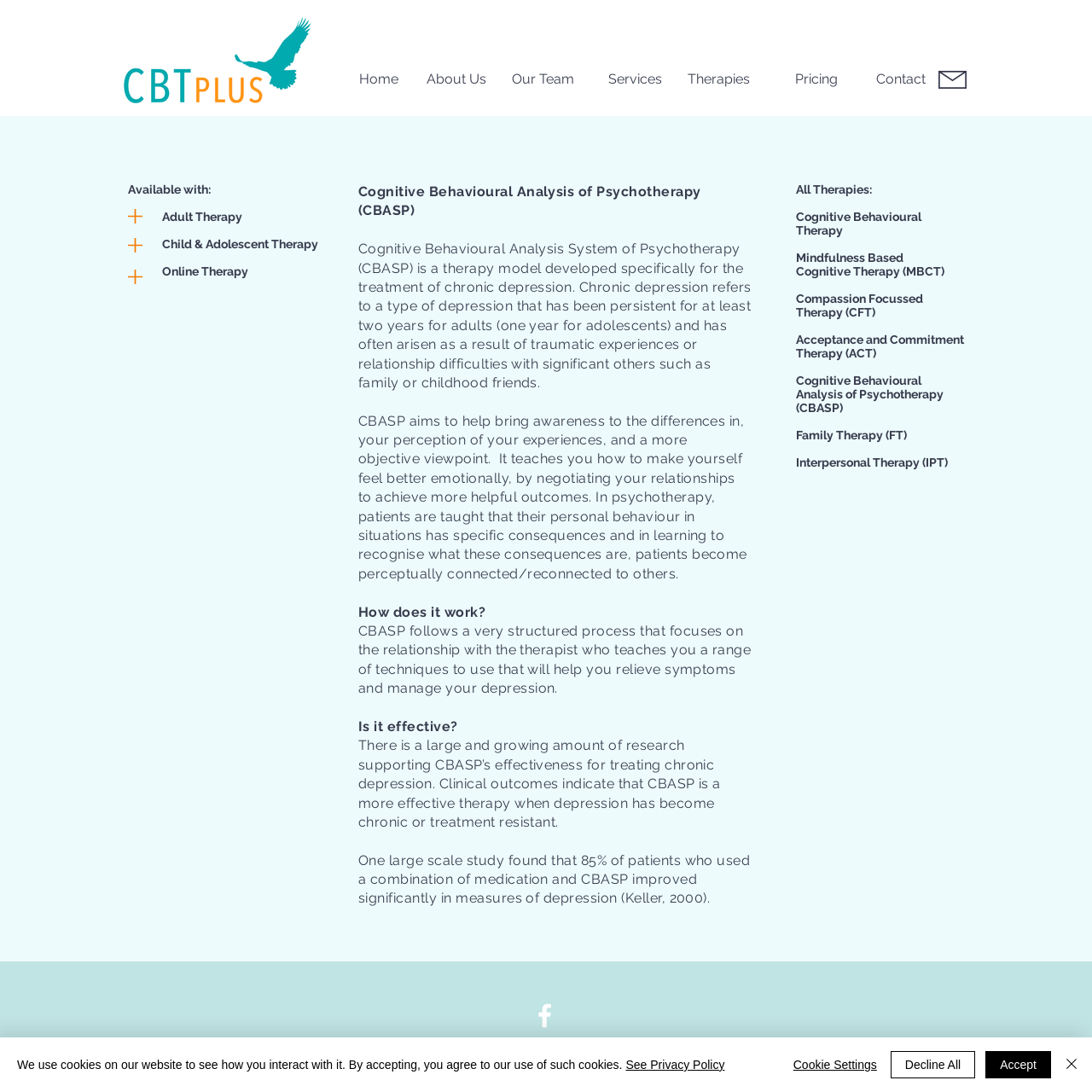Can you pinpoint the bounding box coordinates for the clickable element required for this instruction: "Click the Cognitive Behavioural Therapy link"? The coordinates should be four float numbers between 0 and 1, i.e., [left, top, right, bottom].

[0.729, 0.192, 0.844, 0.217]